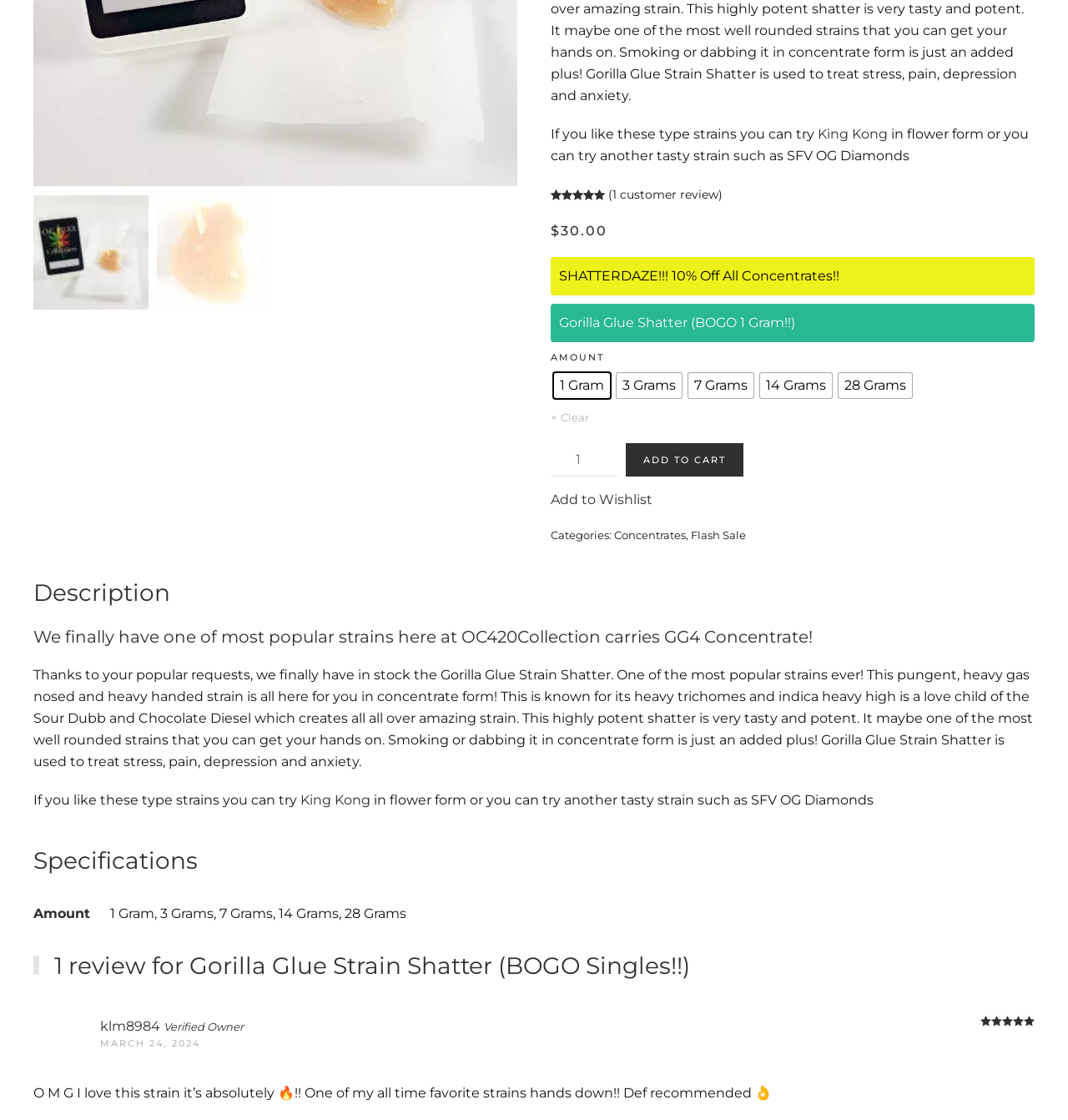From the element description: "Concentrates", extract the bounding box coordinates of the UI element. The coordinates should be expressed as four float numbers between 0 and 1, in the order [left, top, right, bottom].

[0.575, 0.471, 0.642, 0.483]